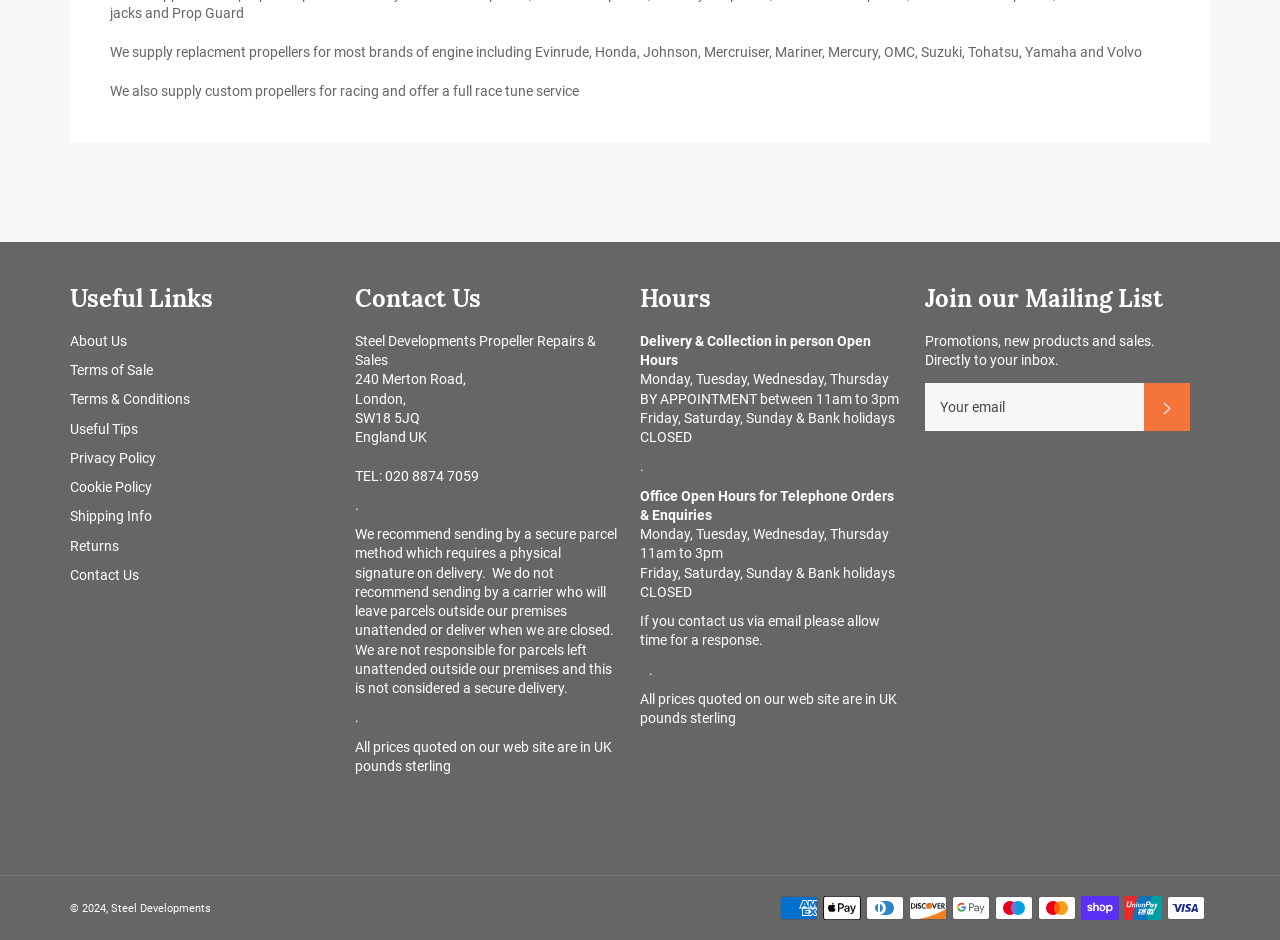Please find the bounding box for the UI element described by: "parent_node: SUBSCRIBE name="contact[email]" placeholder="Your email"".

[0.723, 0.408, 0.894, 0.459]